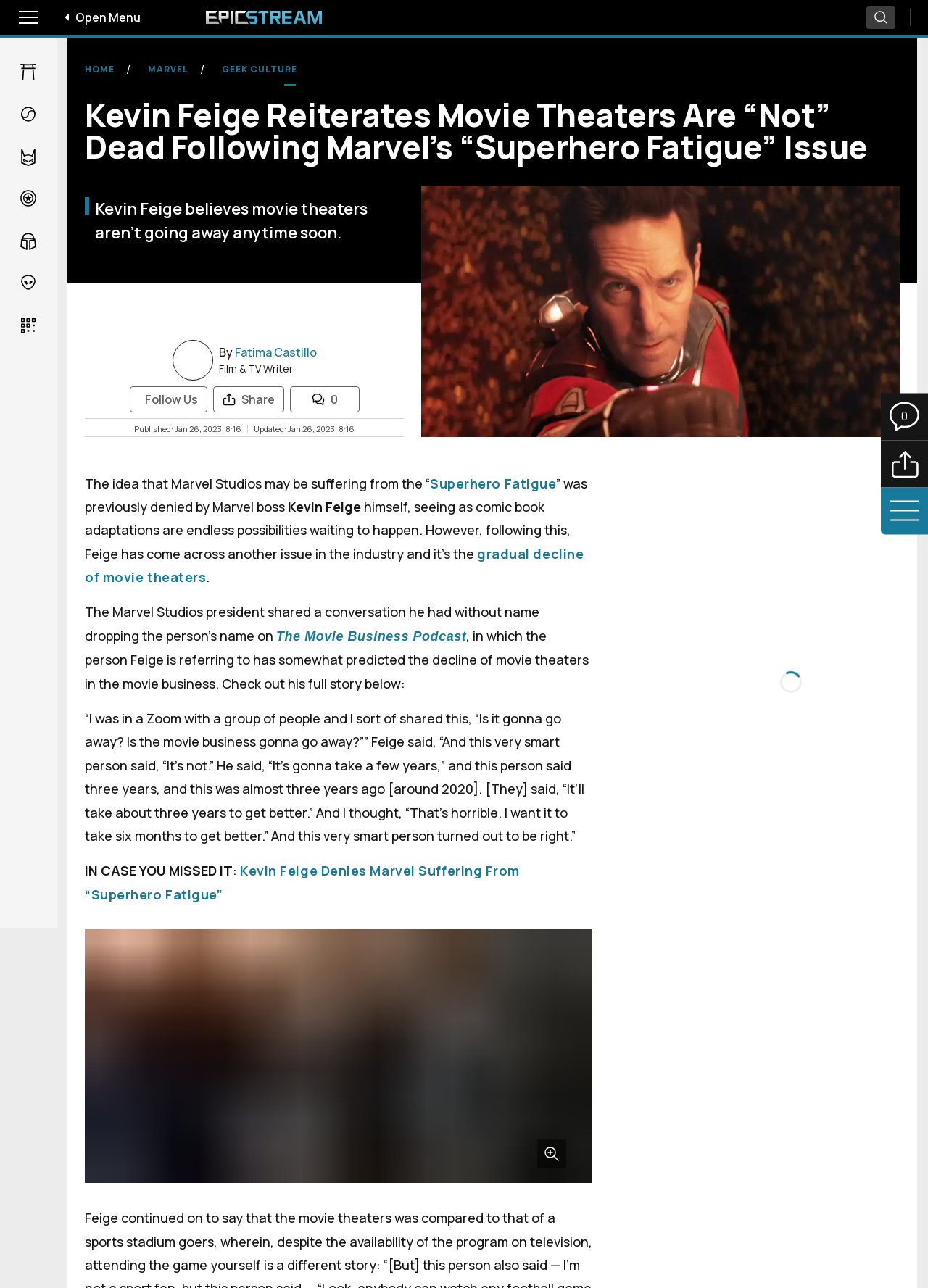How many years did the smart person predict it would take for the movie business to get better?
Please respond to the question thoroughly and include all relevant details.

According to the article, Kevin Feige shared a conversation where a smart person predicted it would take three years for the movie business to get better.